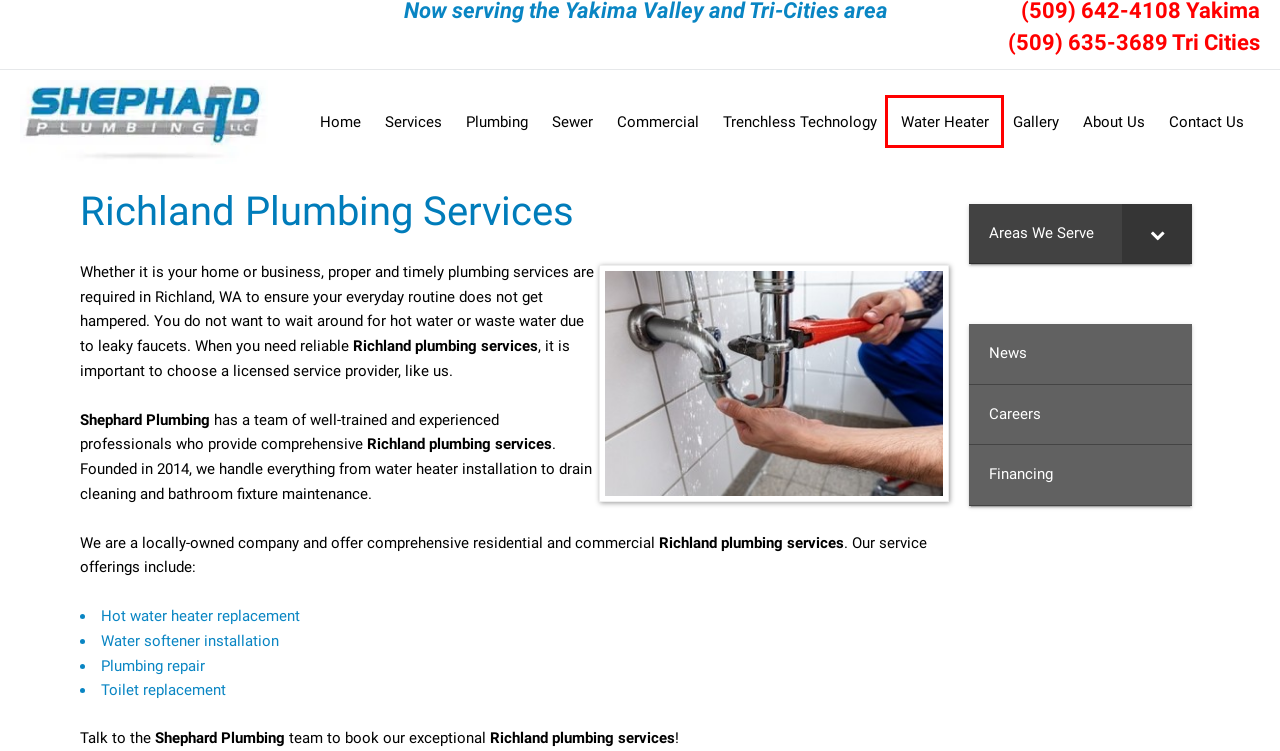You are presented with a screenshot of a webpage that includes a red bounding box around an element. Determine which webpage description best matches the page that results from clicking the element within the red bounding box. Here are the candidates:
A. Yakima Sewer | Yakima Sewers | Yakima Sewer Repair
B. Financing - Shephard Plumbing, LLC
C. Yakima Commercial Plumbing | Yakima Commercial Plumber | Yakima Plumbing Contractor
D. Careers - Shephard Plumbing, LLC
E. About Us - Shephard Plumbing, LLC
F. Yakima Water Heater | Yakima Water Heaters | Yakima Water Heater Repair
G. Gallery - Shephard Plumbing, LLC
H. Plumbing Yakima | Plumber Yakima | Plumbers Yakima

F